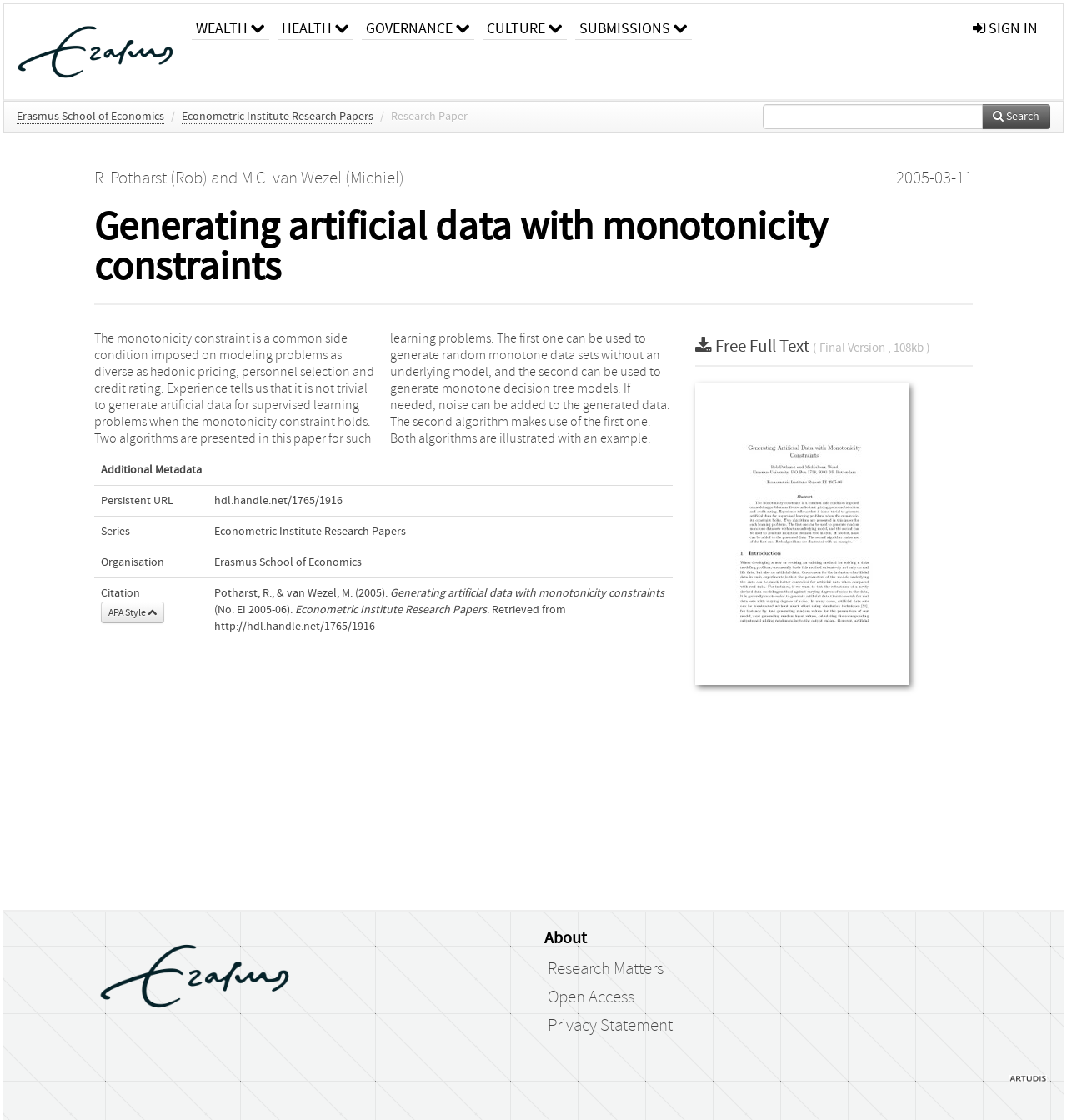Please specify the bounding box coordinates for the clickable region that will help you carry out the instruction: "Explore the research papers in the Econometric Institute".

[0.17, 0.098, 0.35, 0.111]